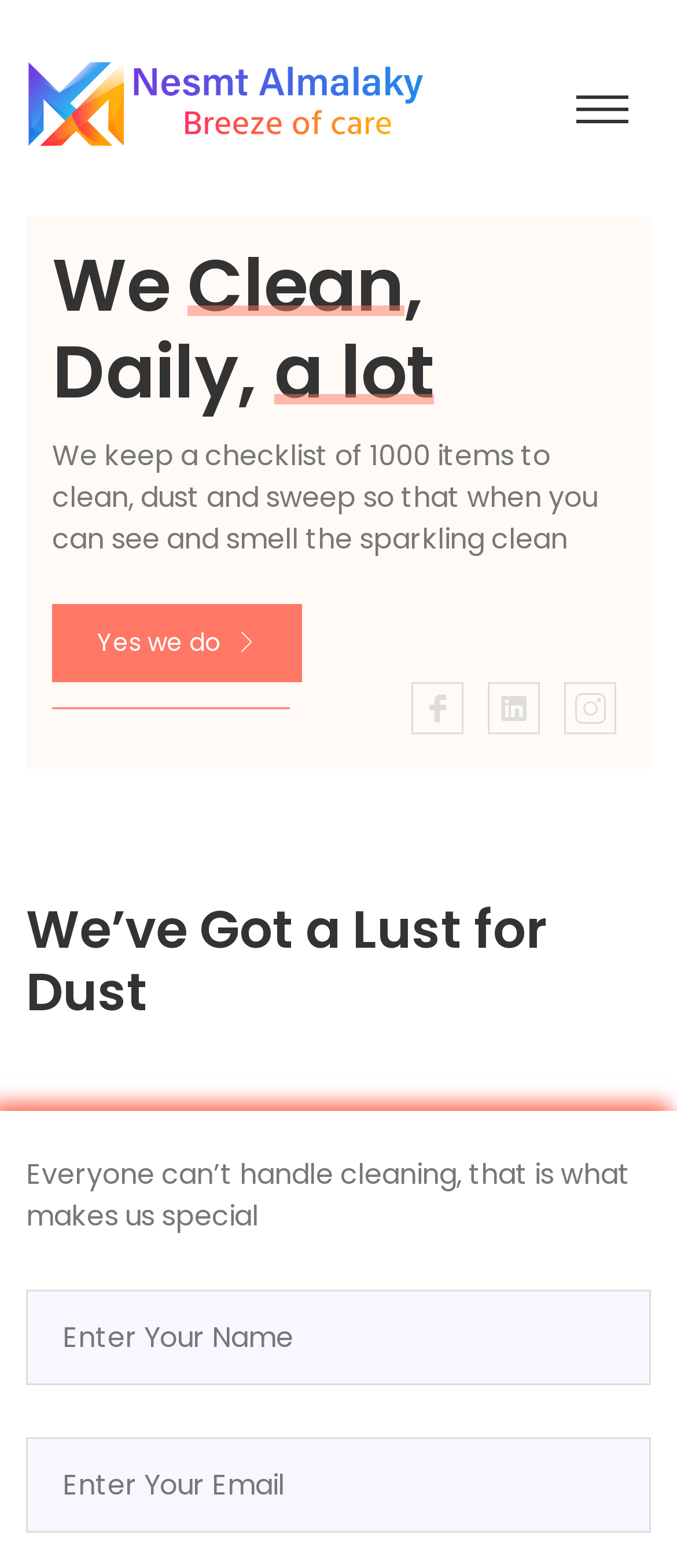Show me the bounding box coordinates of the clickable region to achieve the task as per the instruction: "Enter your name".

[0.038, 0.822, 0.962, 0.883]